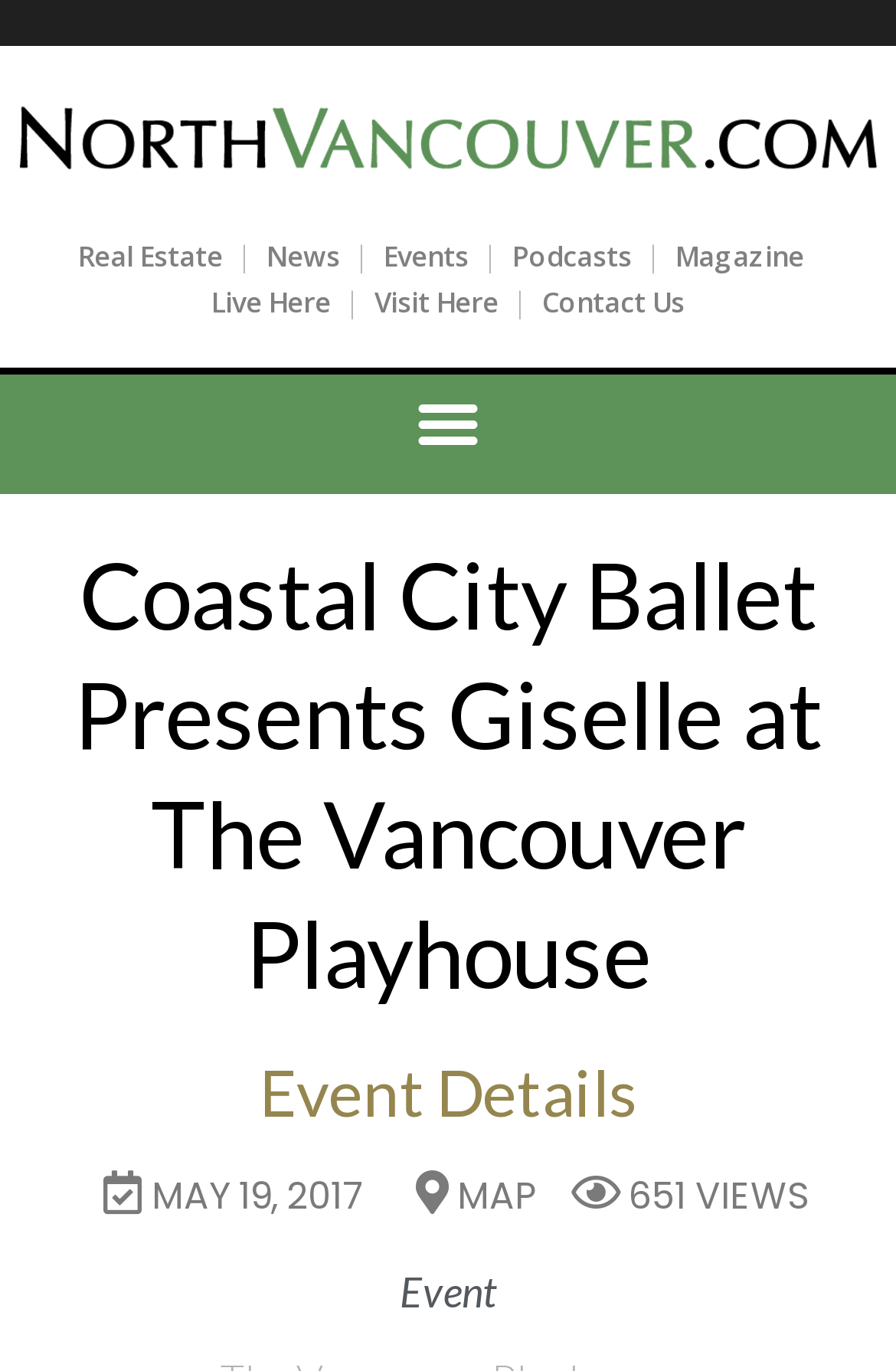Respond to the question below with a concise word or phrase:
What is the event presented by Coastal City Ballet?

Giselle